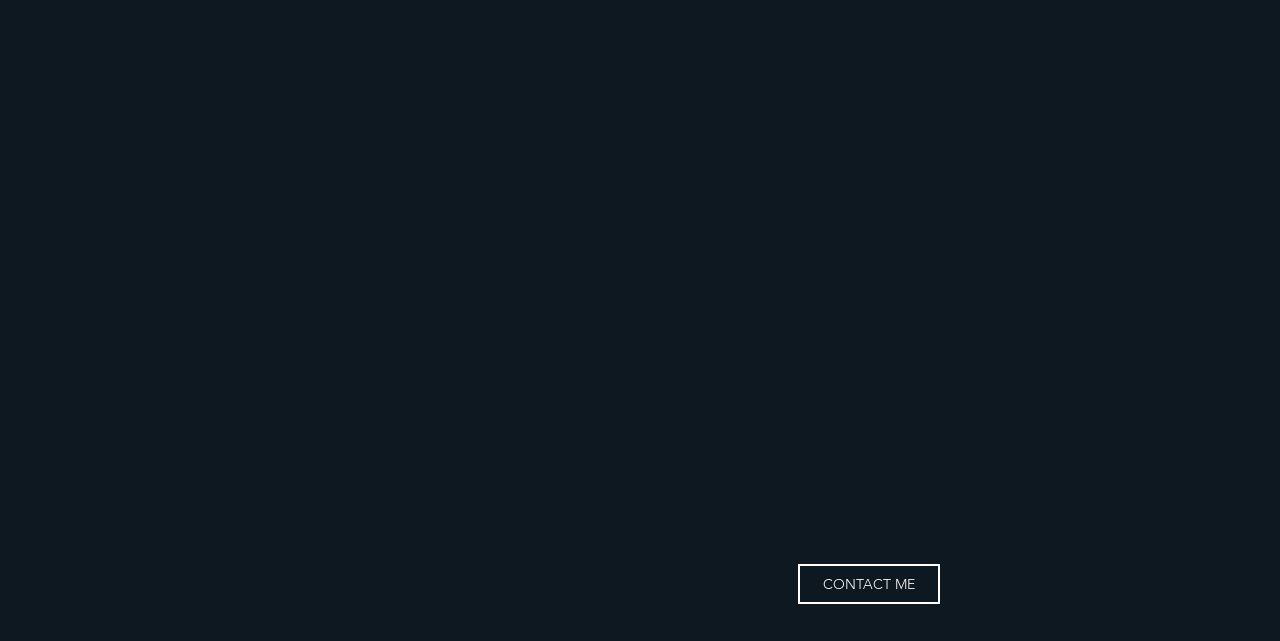Please find the bounding box coordinates of the element that must be clicked to perform the given instruction: "Listen on SoundCloud". The coordinates should be four float numbers from 0 to 1, i.e., [left, top, right, bottom].

[0.345, 0.879, 0.377, 0.943]